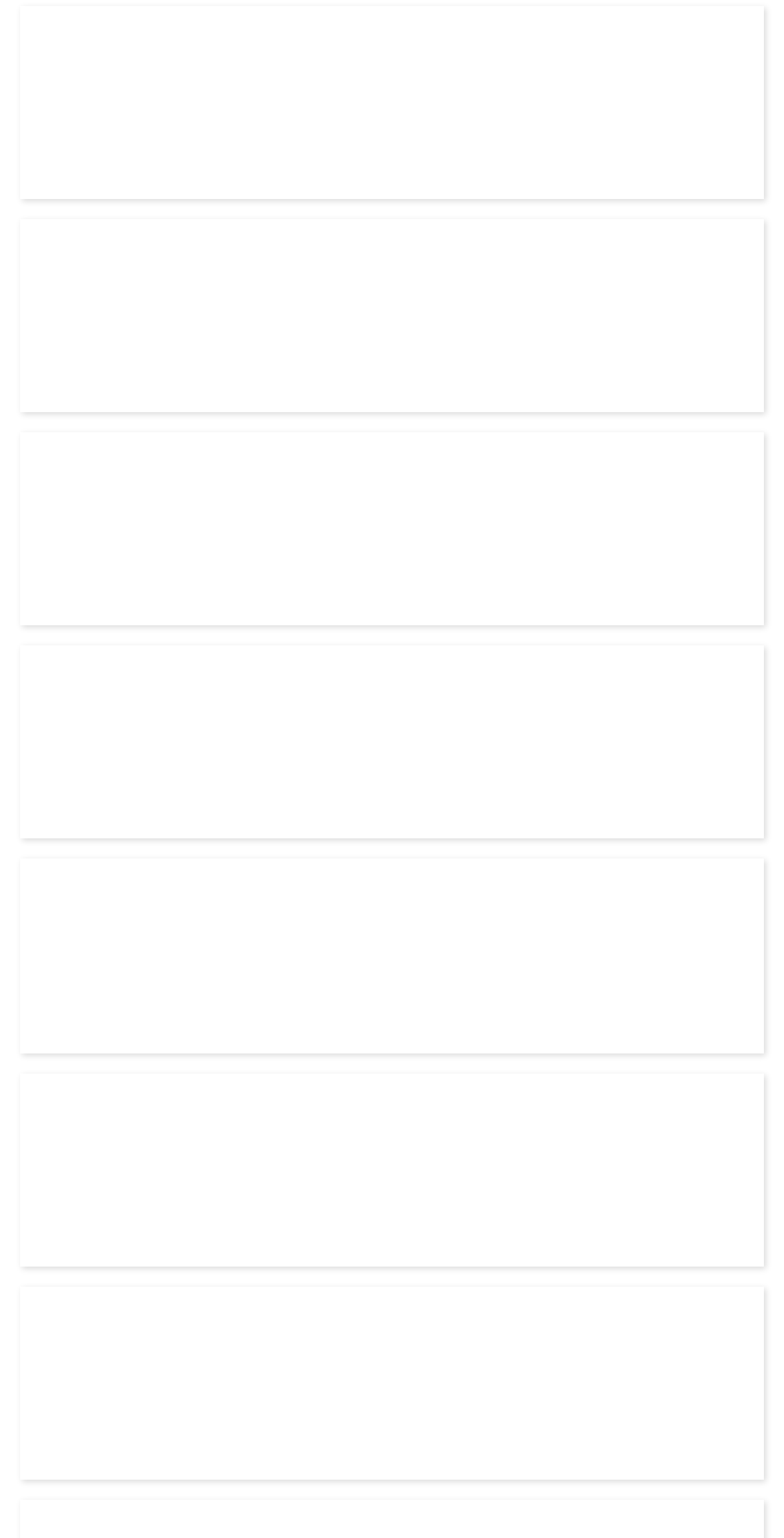Given the content of the image, can you provide a detailed answer to the question?
What type of news is displayed on the sidebar?

Based on the content of the links on the sidebar, such as 'Motorola Solutions Opens New Experience Center in Gurugram, India' and 'Smiths Detection Launches X-ray Diffraction Scanner', it appears that the news displayed on the sidebar is related to technology and industry.